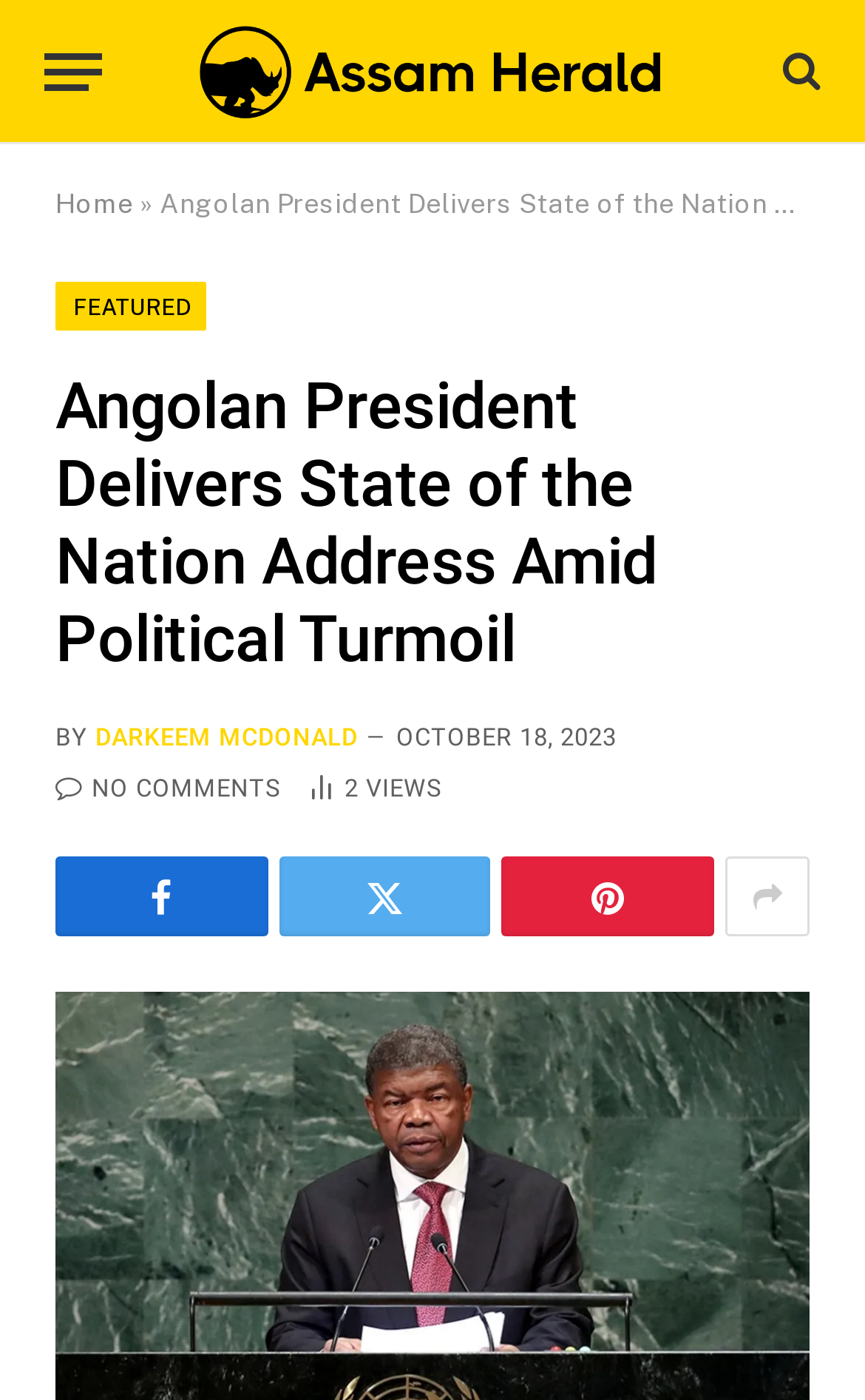Who wrote the article?
Offer a detailed and exhaustive answer to the question.

The author of the article can be found below the title of the article. The text 'BY' is written, followed by the name 'DARKEEM MCDONALD', indicating that he is the author of the article.